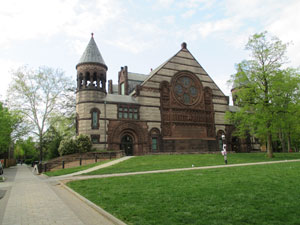Using the elements shown in the image, answer the question comprehensively: What is the cathedral surrounded by?

The caption describes the Princeton Cathedral as being surrounded by lush greenery and trees, which contributes to its scenic presence on the university campus.